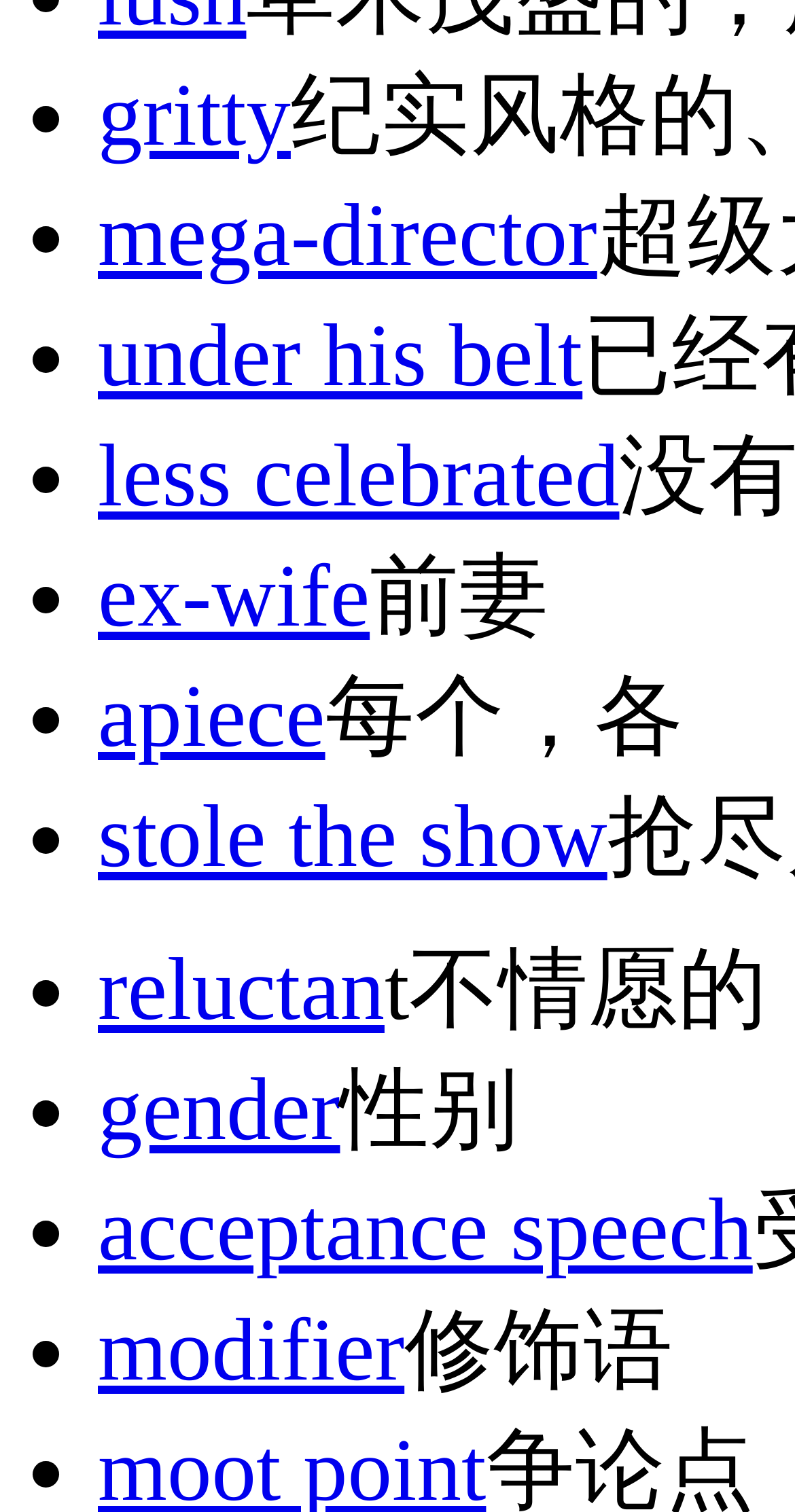What is the second link text?
Provide a fully detailed and comprehensive answer to the question.

I looked at the link elements and found the second one, which has the text 'mega-director'.